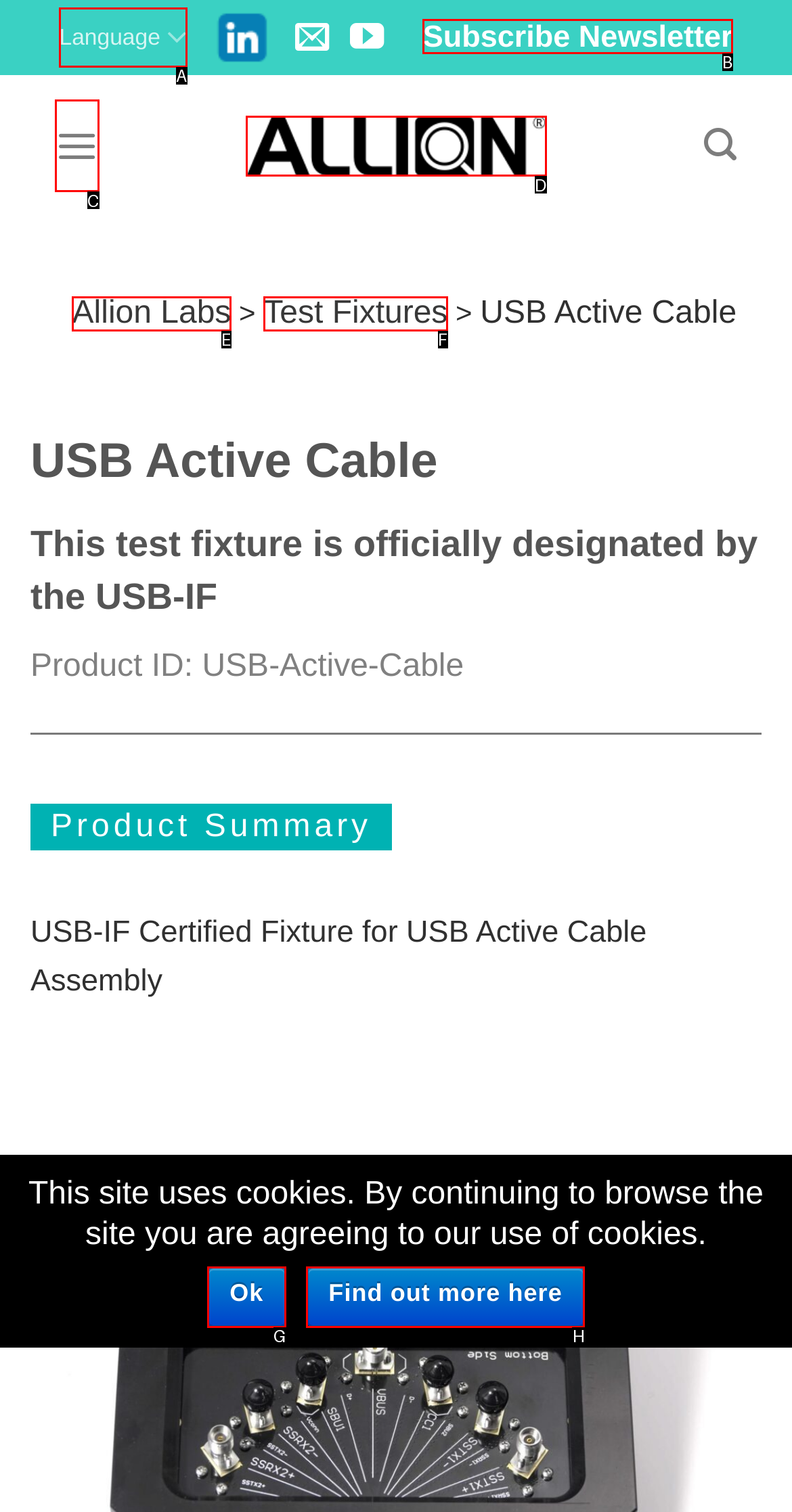Point out which HTML element you should click to fulfill the task: Go to the main menu.
Provide the option's letter from the given choices.

C